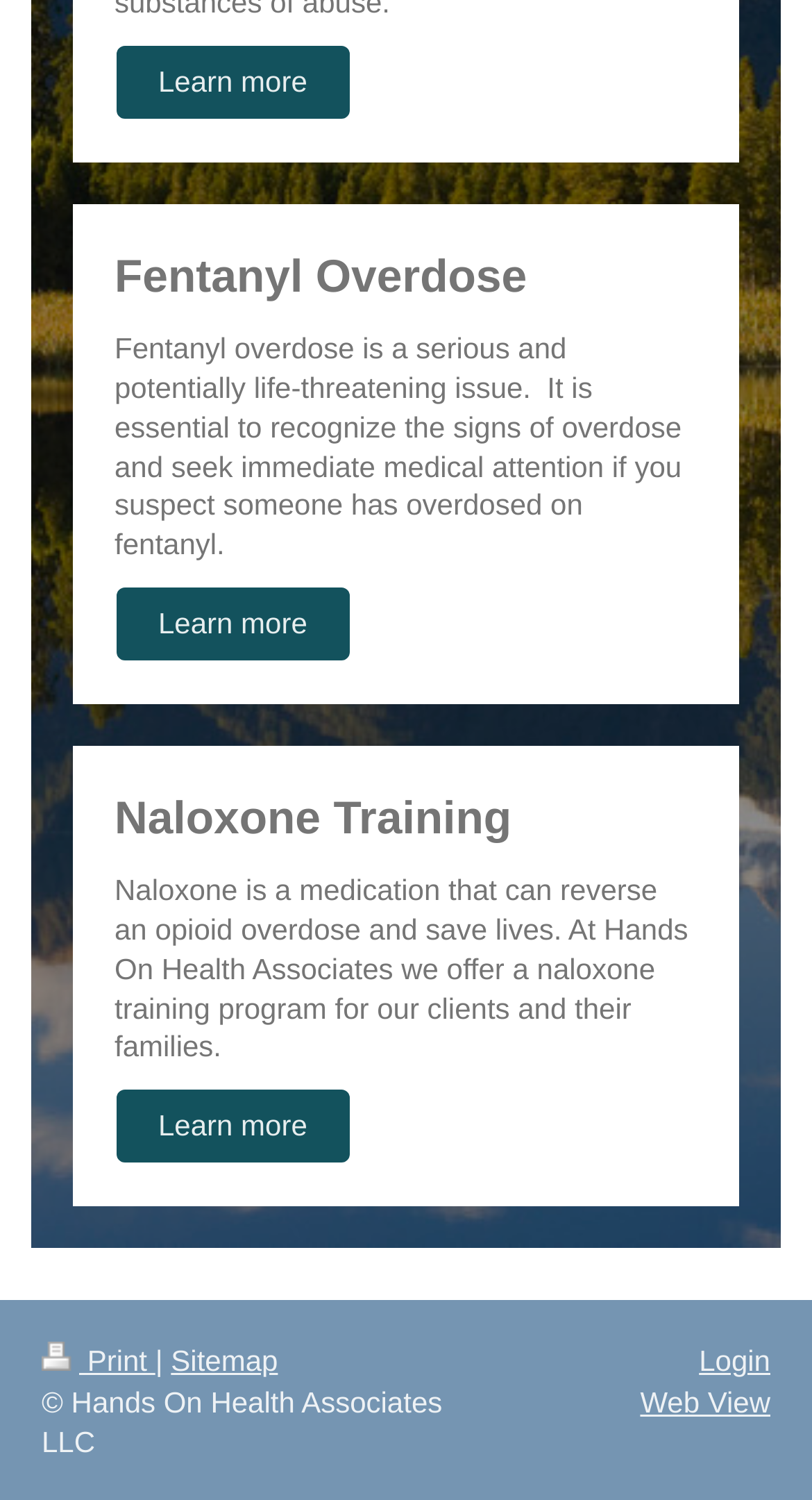Find the bounding box coordinates of the element to click in order to complete this instruction: "Get naloxone training information". The bounding box coordinates must be four float numbers between 0 and 1, denoted as [left, top, right, bottom].

[0.141, 0.525, 0.859, 0.566]